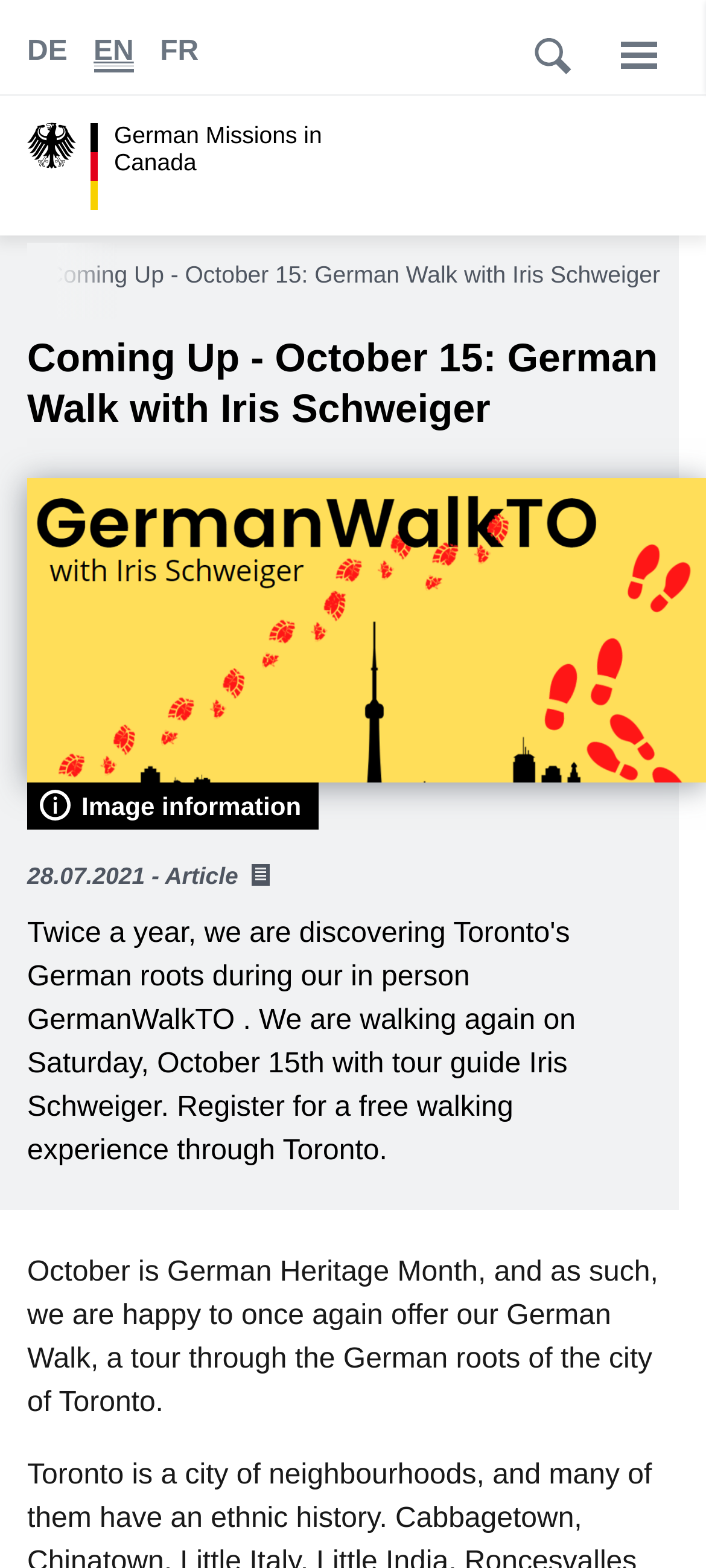Extract the bounding box for the UI element that matches this description: "EN".

[0.133, 0.023, 0.19, 0.043]